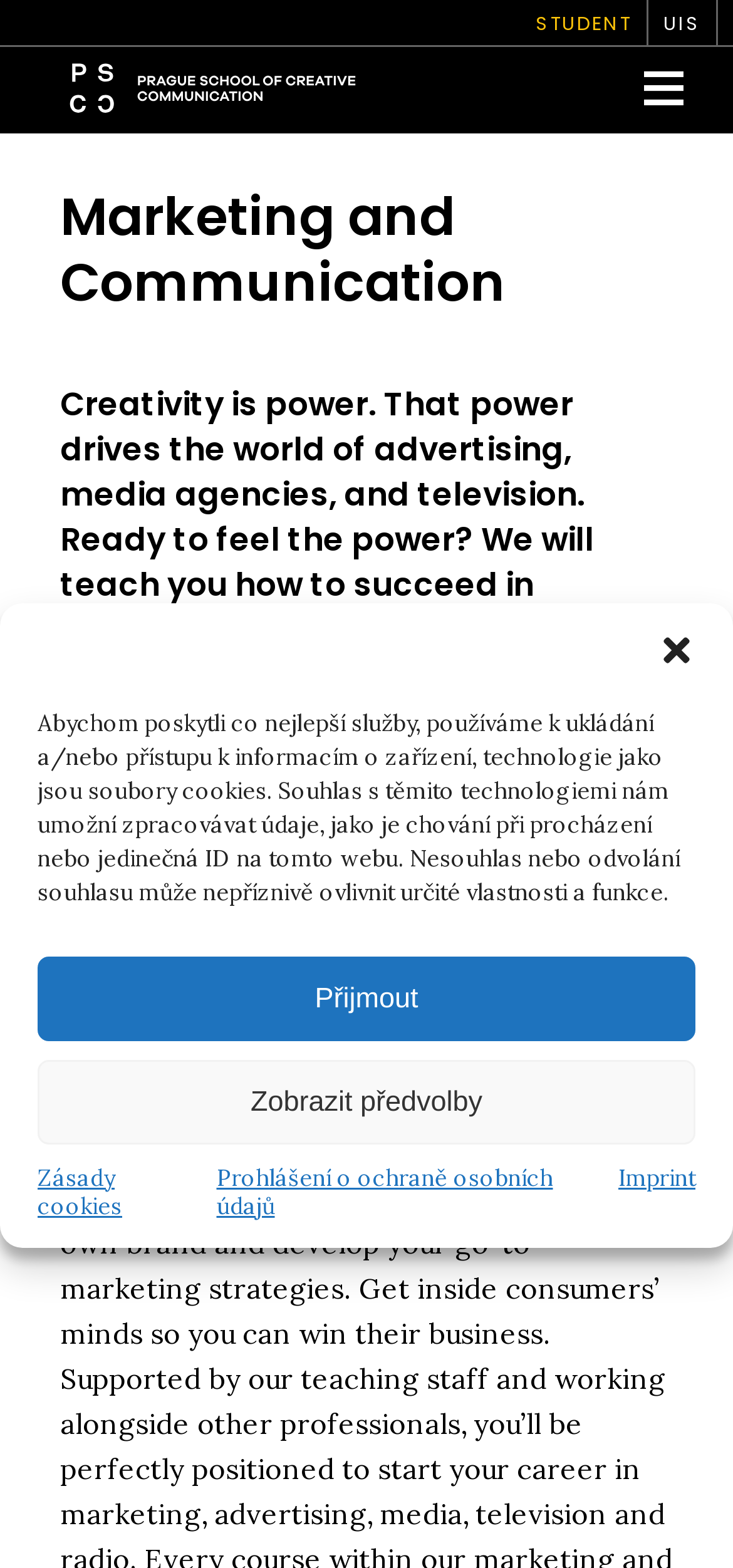Given the element description "Cookie Policy" in the screenshot, predict the bounding box coordinates of that UI element.

None